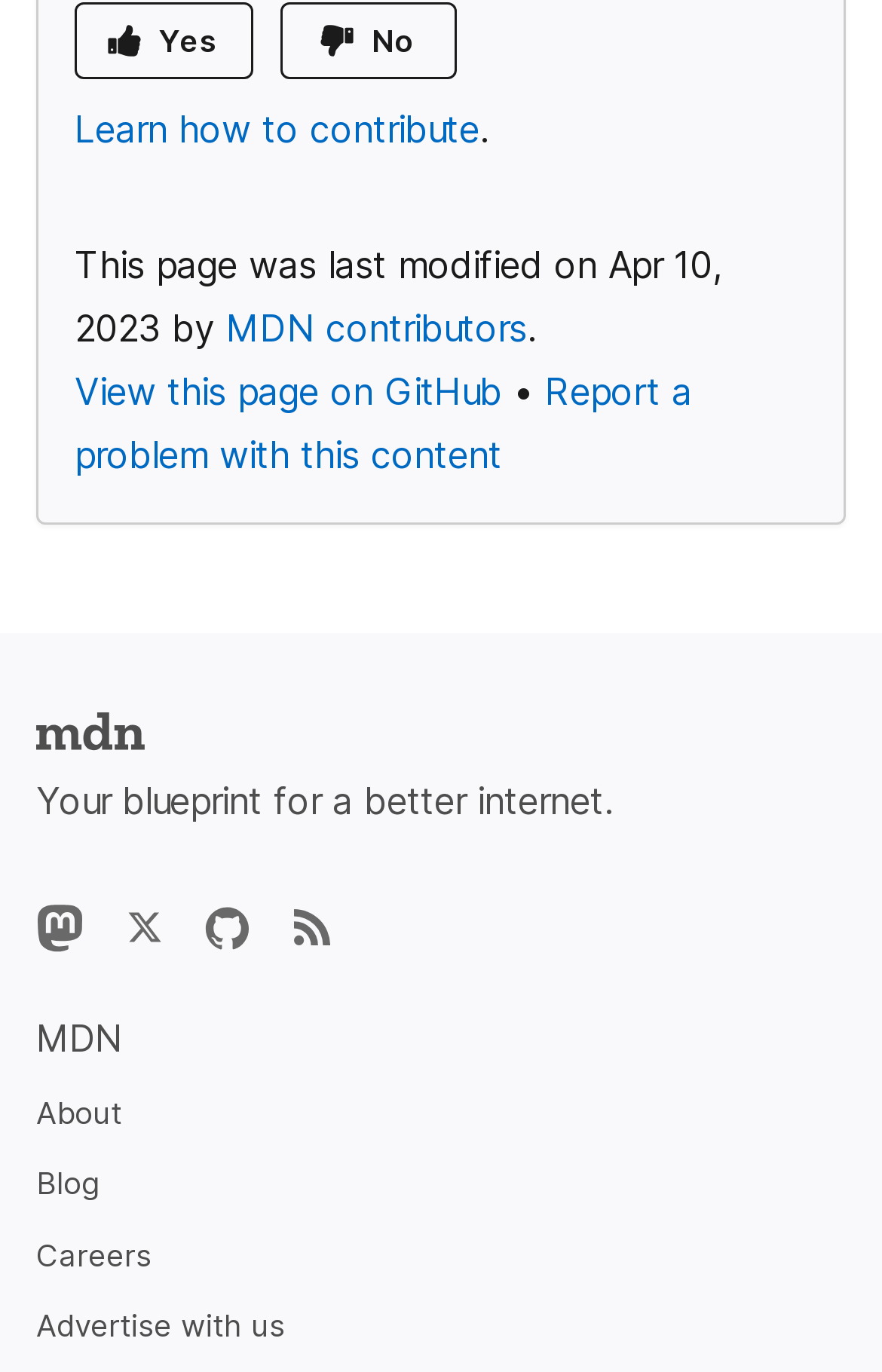Please identify the bounding box coordinates of the region to click in order to complete the given instruction: "View this page on GitHub". The coordinates should be four float numbers between 0 and 1, i.e., [left, top, right, bottom].

[0.085, 0.269, 0.569, 0.301]